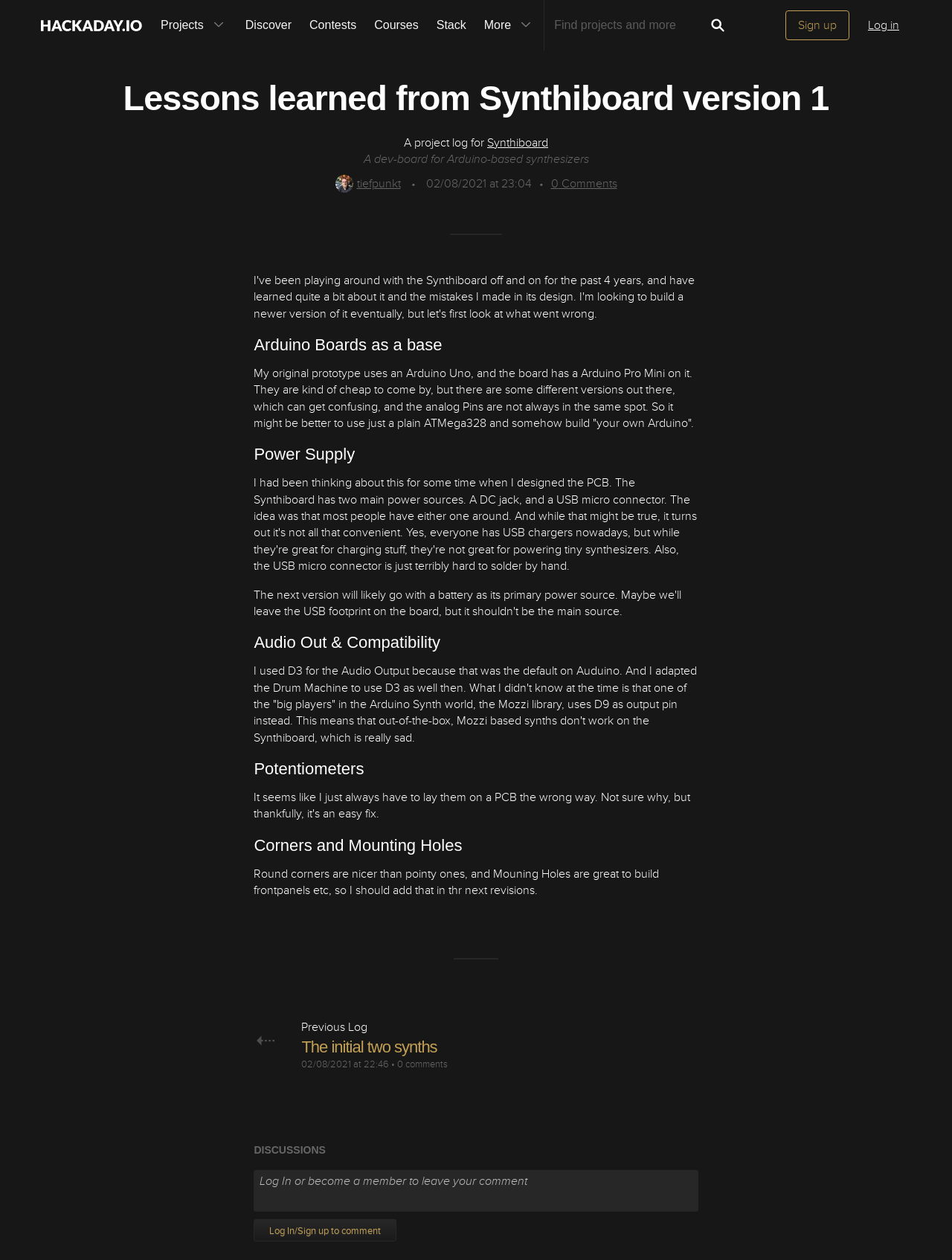Could you find the bounding box coordinates of the clickable area to complete this instruction: "Leave a comment on the discussion"?

[0.267, 0.929, 0.733, 0.961]